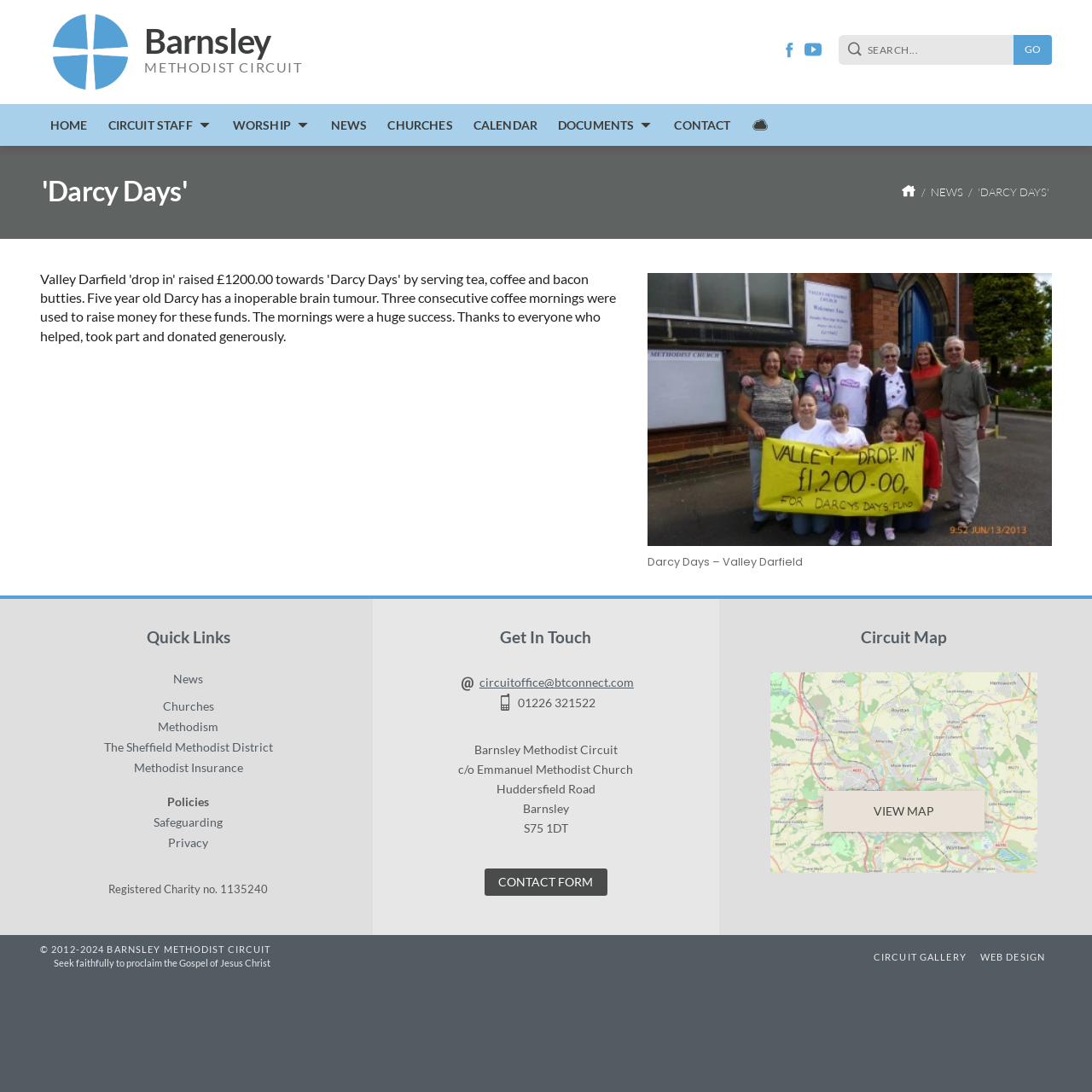Find and indicate the bounding box coordinates of the region you should select to follow the given instruction: "Visit Facebook page".

[0.715, 0.038, 0.73, 0.053]